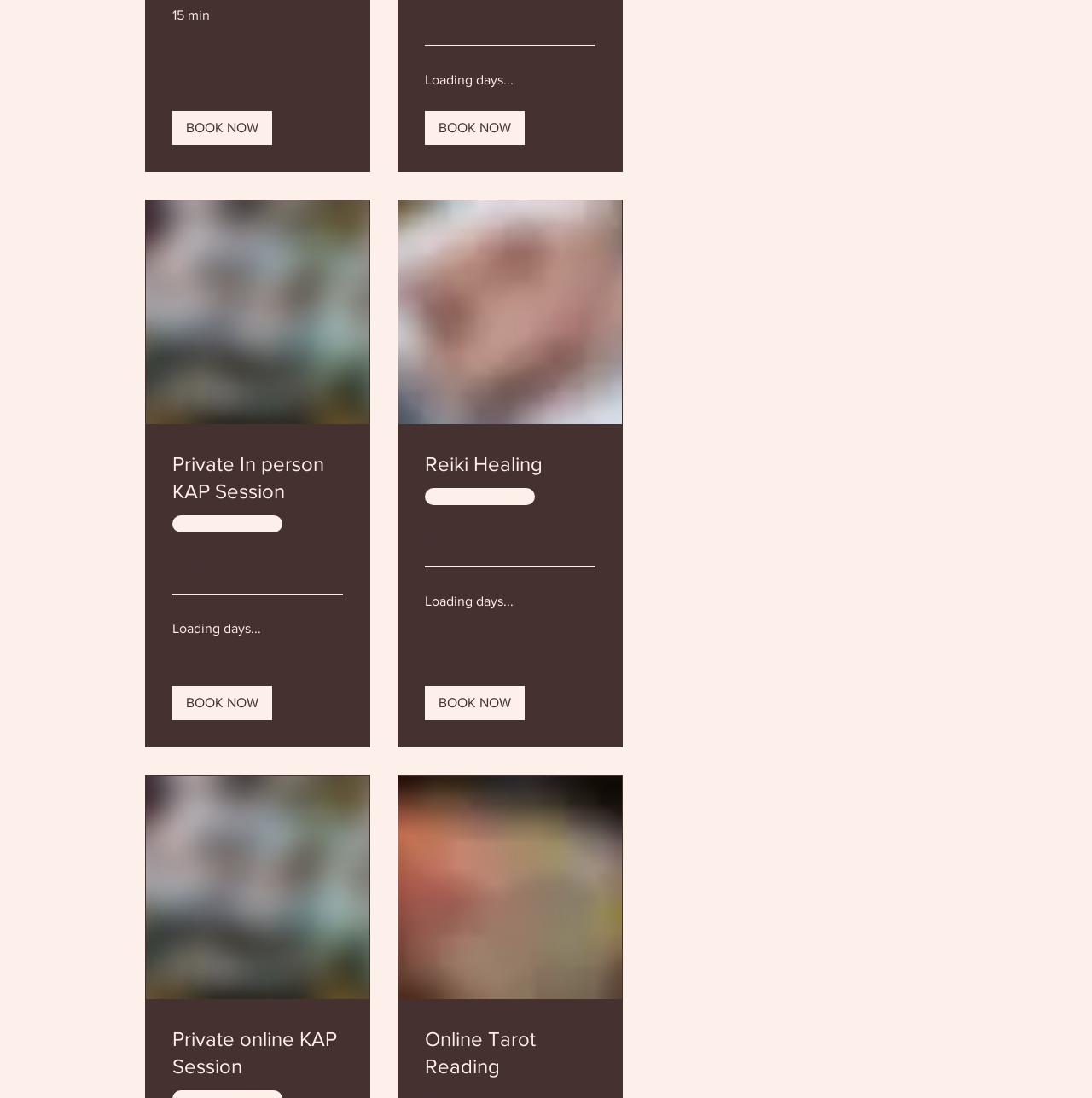Kindly determine the bounding box coordinates for the area that needs to be clicked to execute this instruction: "Book a private online KAP session".

[0.158, 0.625, 0.249, 0.656]